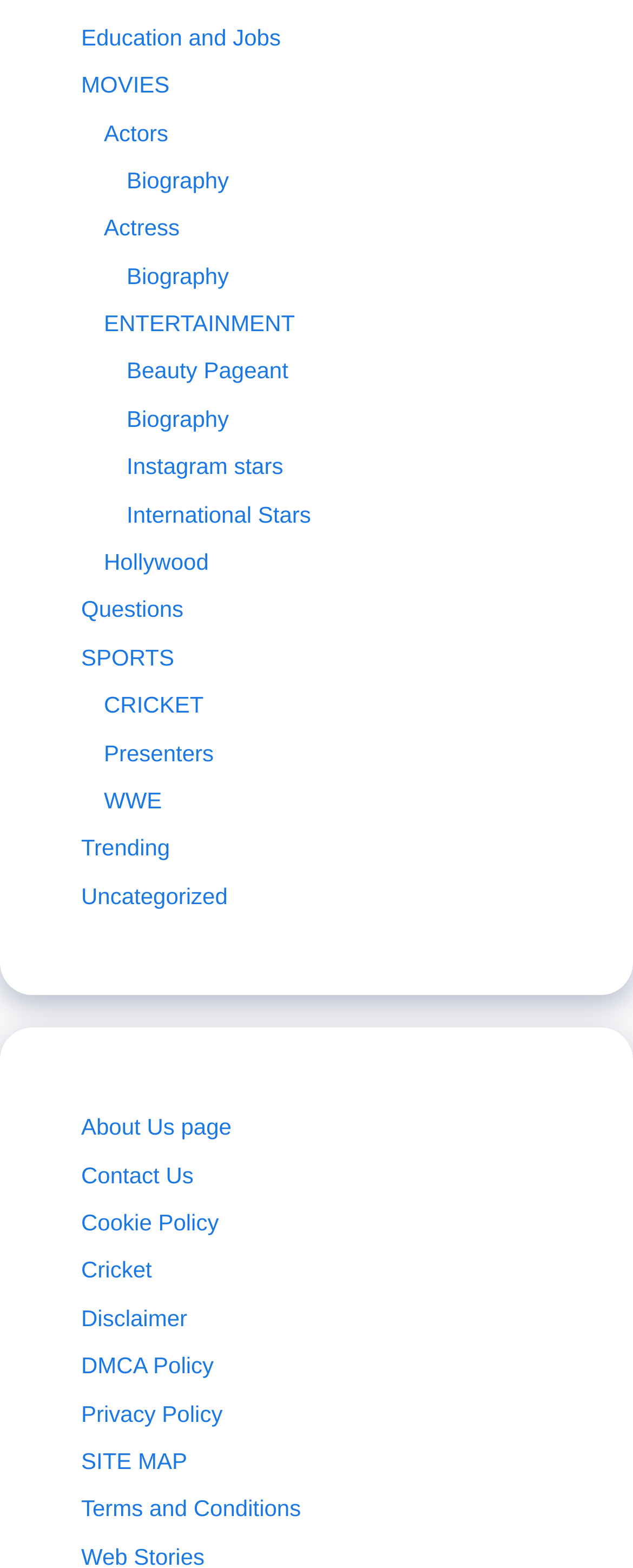Please reply to the following question with a single word or a short phrase:
How many links are listed under the root element?

19